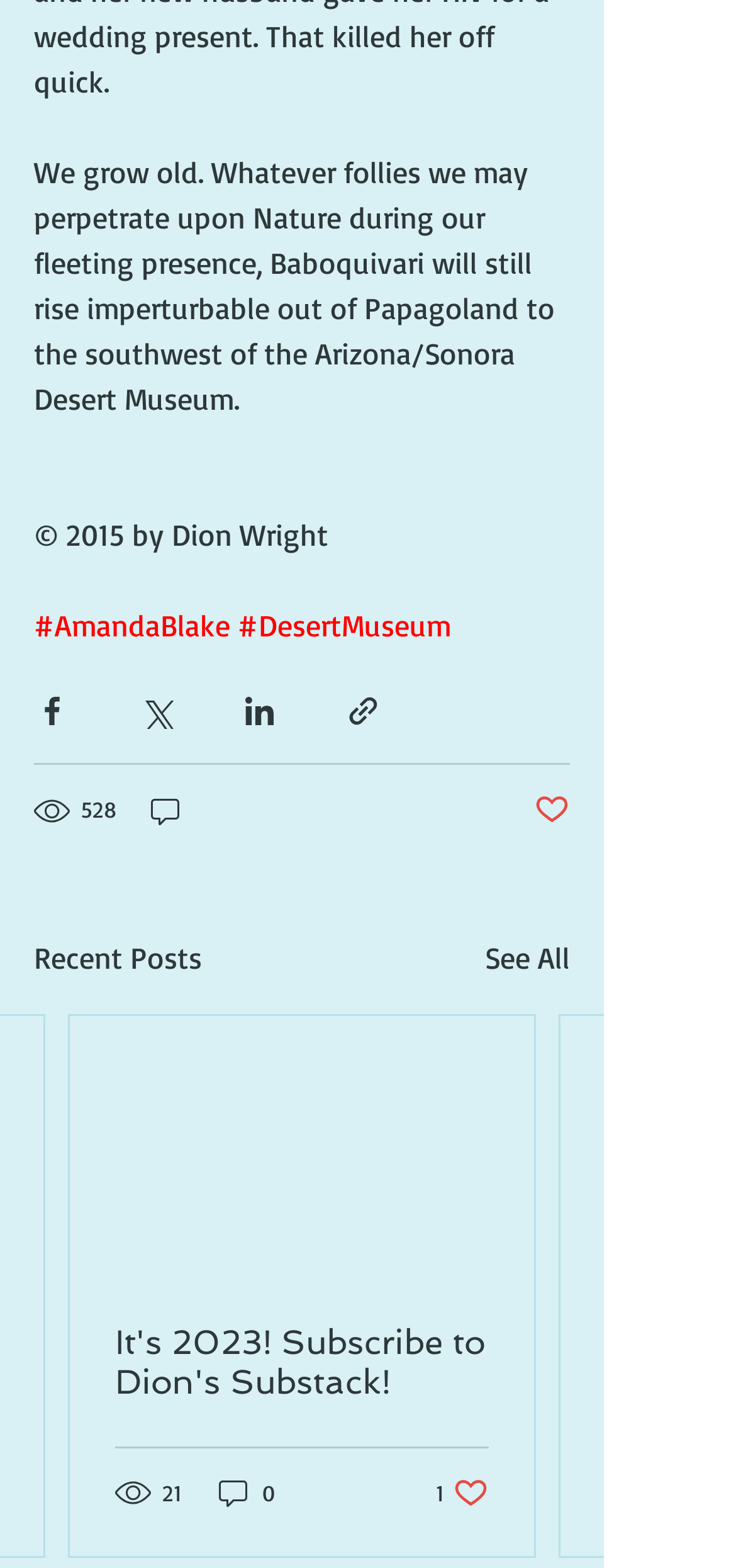Based on the element description #AmandaBlake, identify the bounding box of the UI element in the given webpage screenshot. The coordinates should be in the format (top-left x, top-left y, bottom-right x, bottom-right y) and must be between 0 and 1.

[0.046, 0.386, 0.313, 0.41]